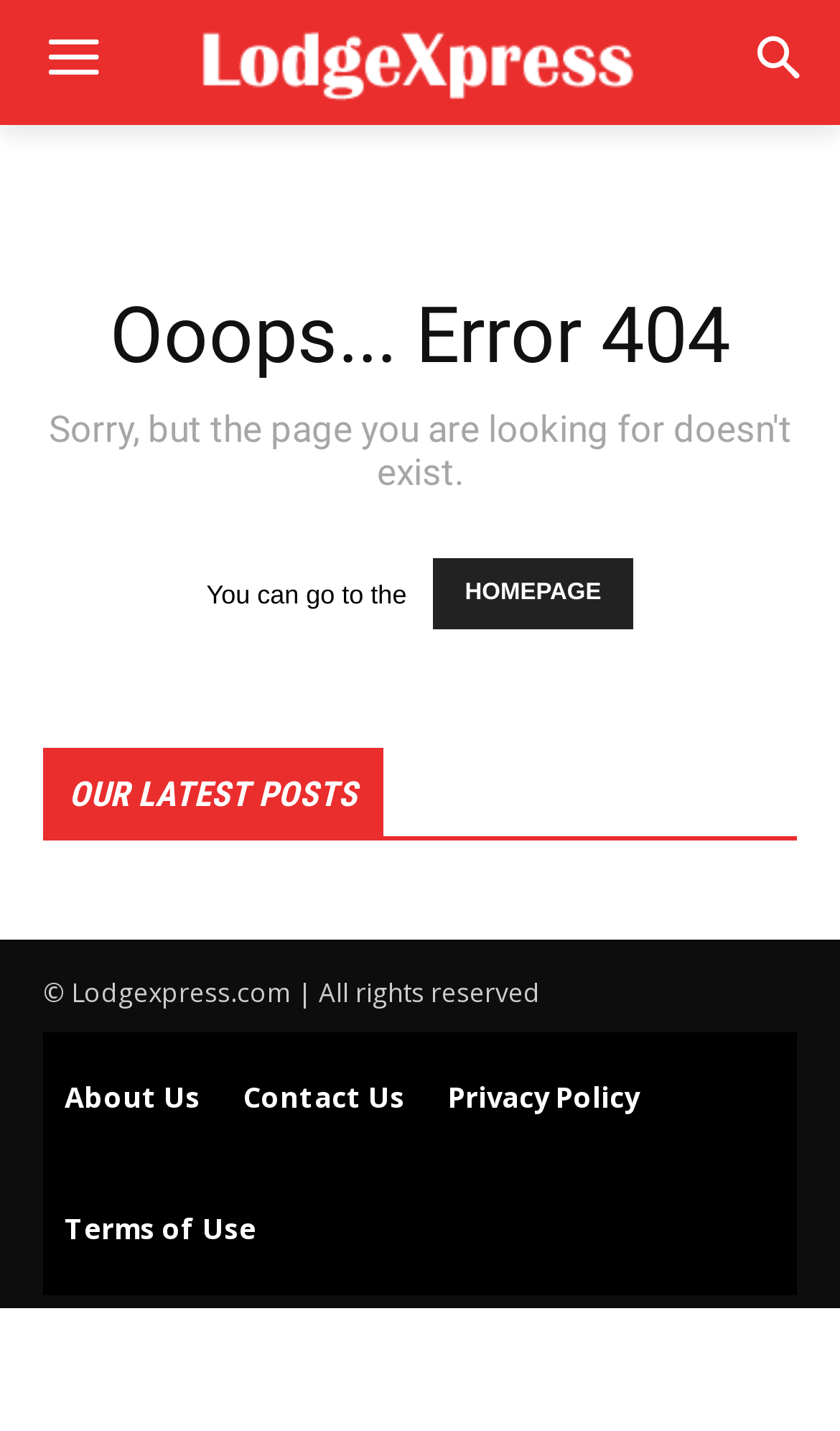Based on the image, provide a detailed response to the question:
What is the name of the website?

The name of the website is mentioned in the logo link at the top of the page, which is also the title of the page.